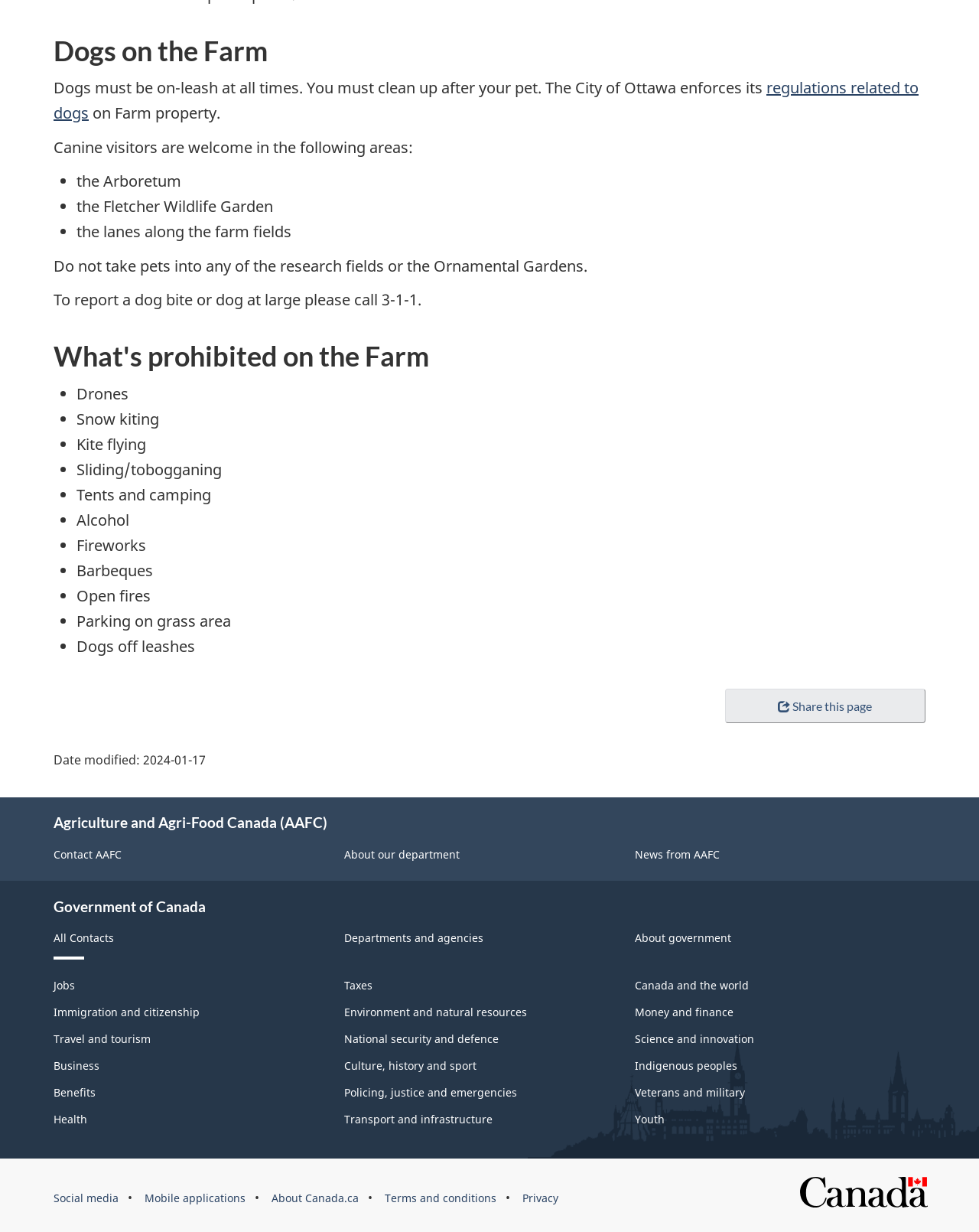What is prohibited on the farm?
Answer the question with a detailed explanation, including all necessary information.

The webpage lists several prohibited activities on the farm, including flying drones, snow kiting, kite flying, sliding/tobogganing, tents and camping, alcohol, fireworks, barbeques, open fires, and parking on grass areas.